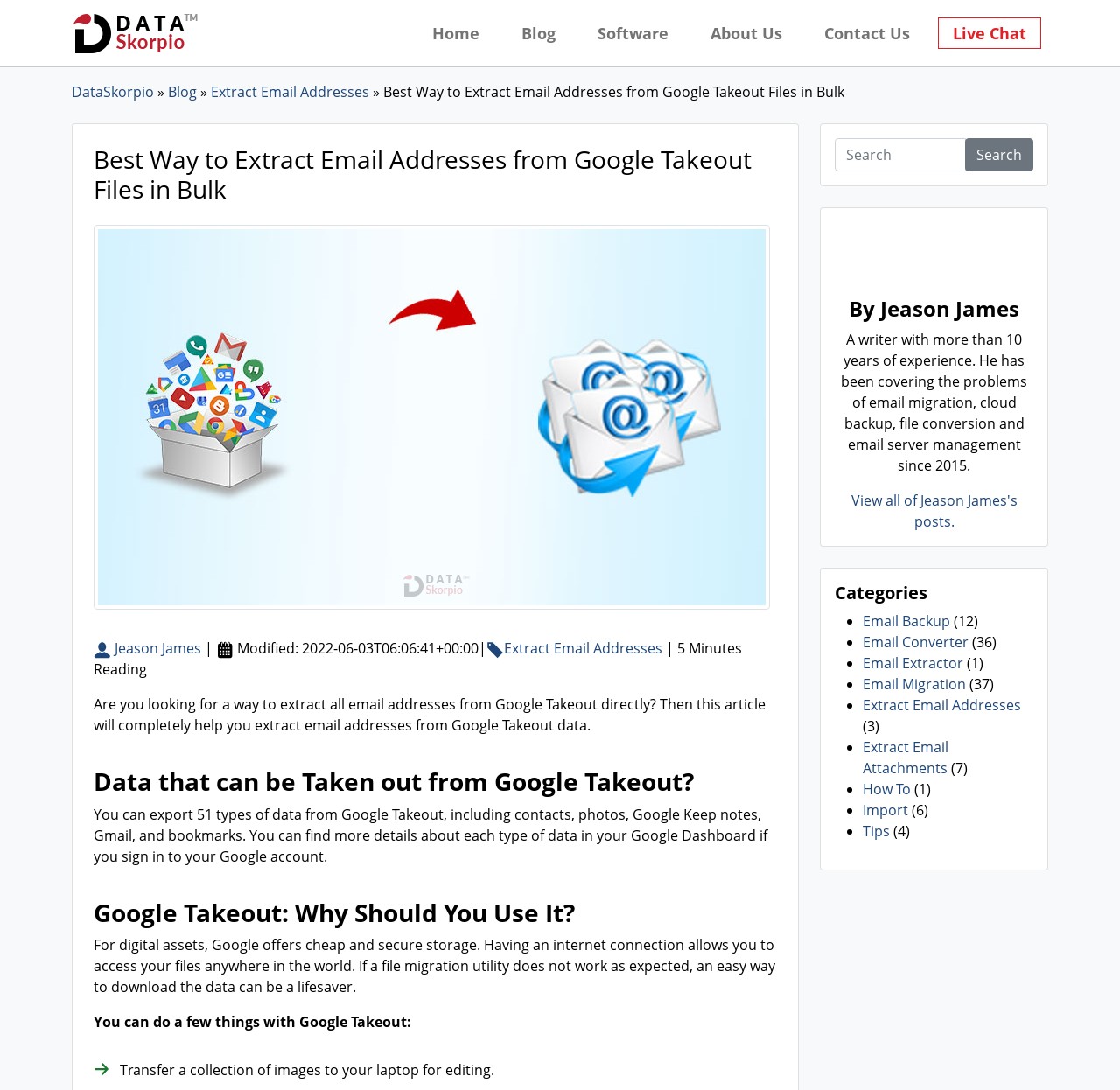Who is the author of this blog post?
Please answer the question as detailed as possible based on the image.

The author of this blog post is Jeason James, as indicated by the byline 'By Jeason James' and the description of the author as a writer with more than 10 years of experience.